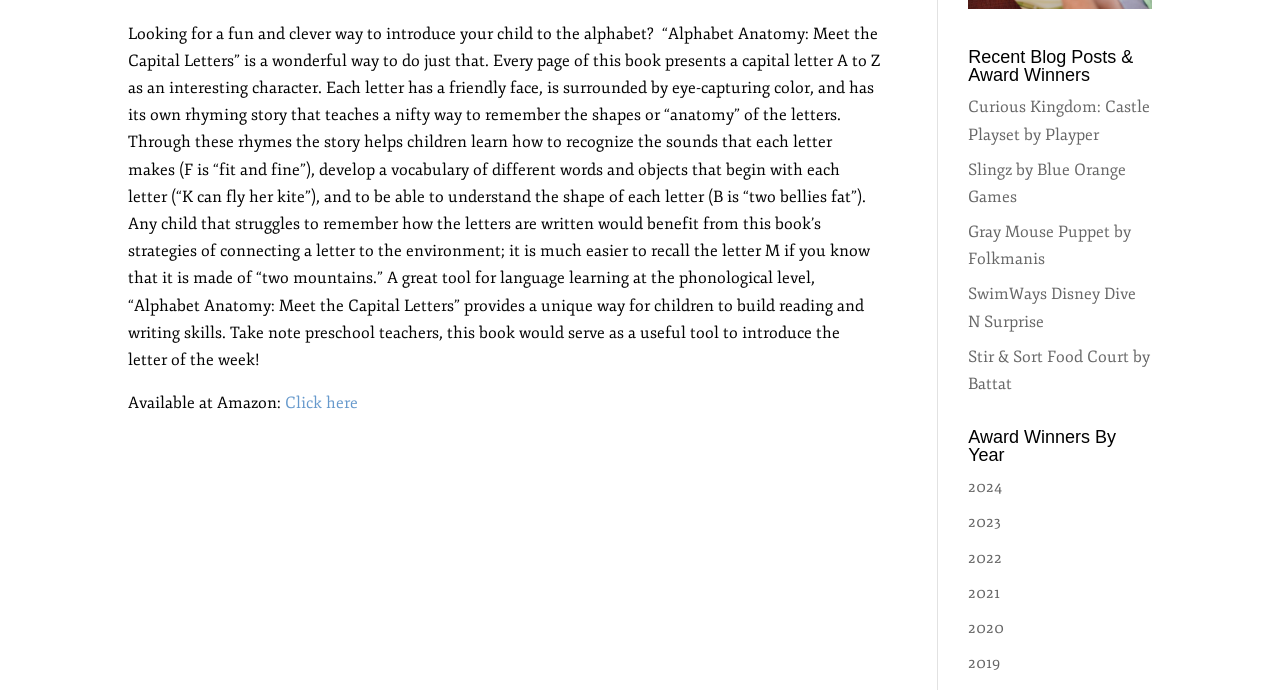Provide the bounding box for the UI element matching this description: "Gray Mouse Puppet by Folkmanis".

[0.756, 0.322, 0.884, 0.39]